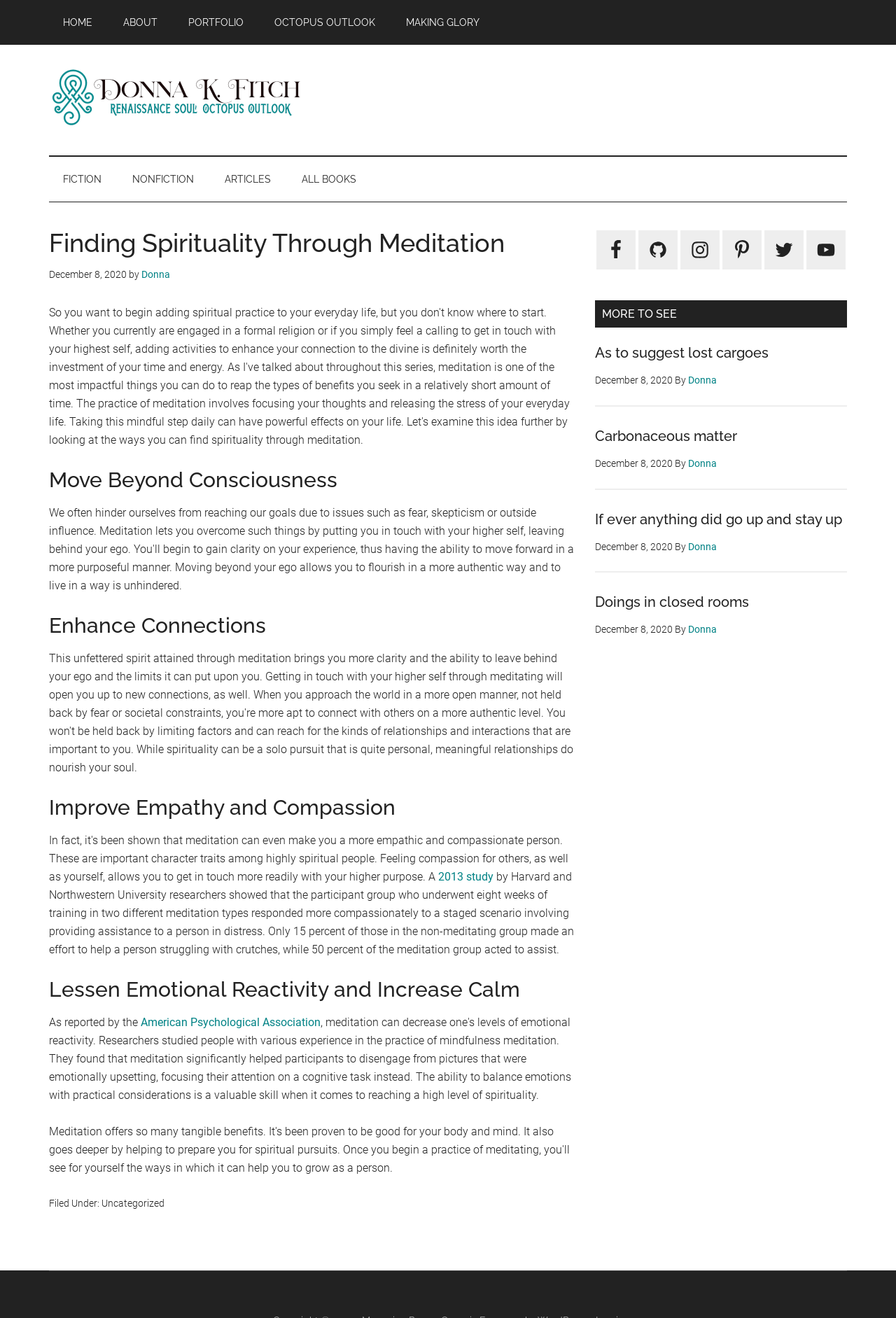What is the date of the article 'As to suggest lost cargoes'?
Please give a detailed answer to the question using the information shown in the image.

I found the date by looking at the article section, where it says 'December 8, 2020' next to the article title 'As to suggest lost cargoes'.